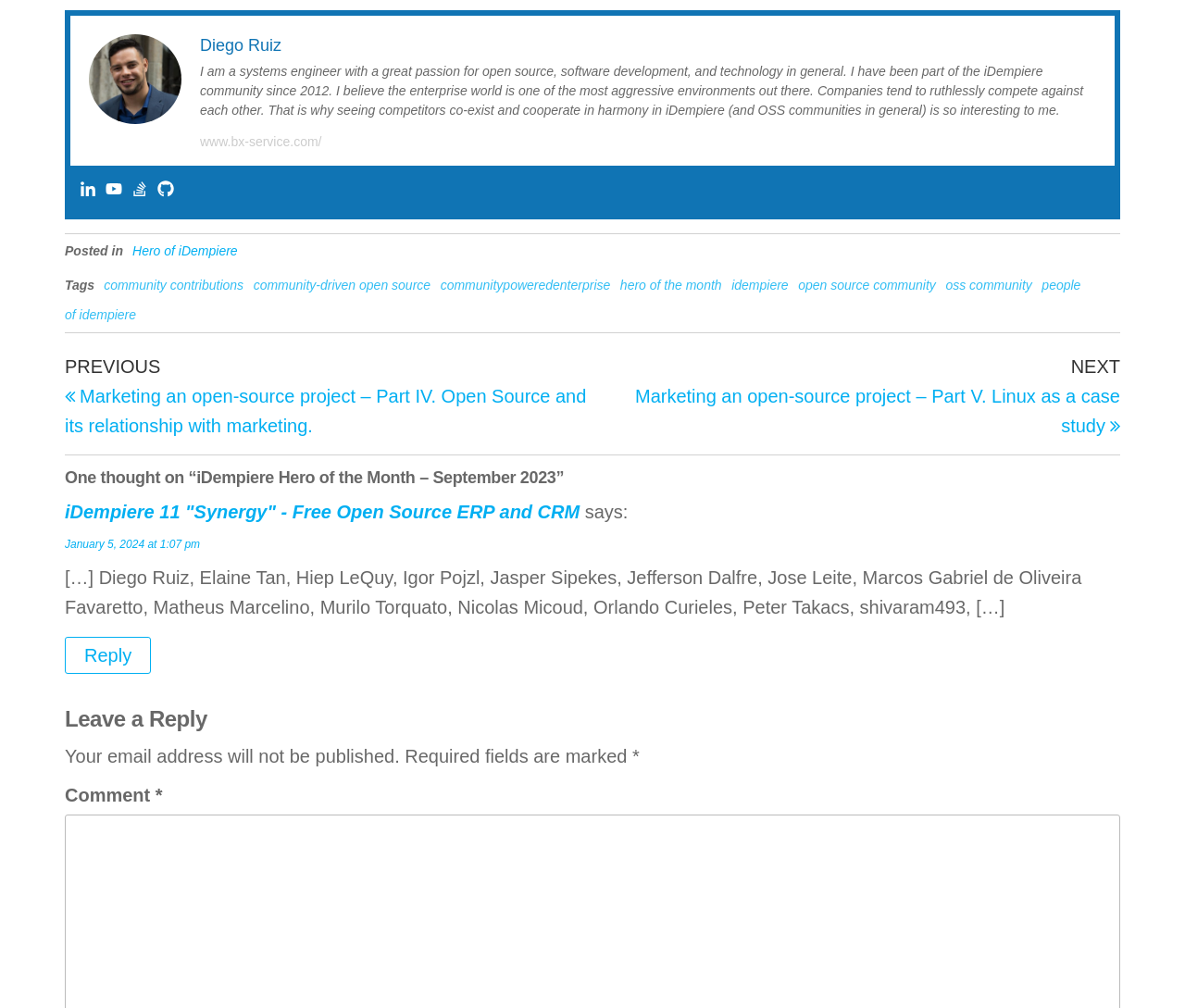Locate the bounding box coordinates of the segment that needs to be clicked to meet this instruction: "Visit Diego Ruiz's homepage".

[0.169, 0.036, 0.238, 0.054]